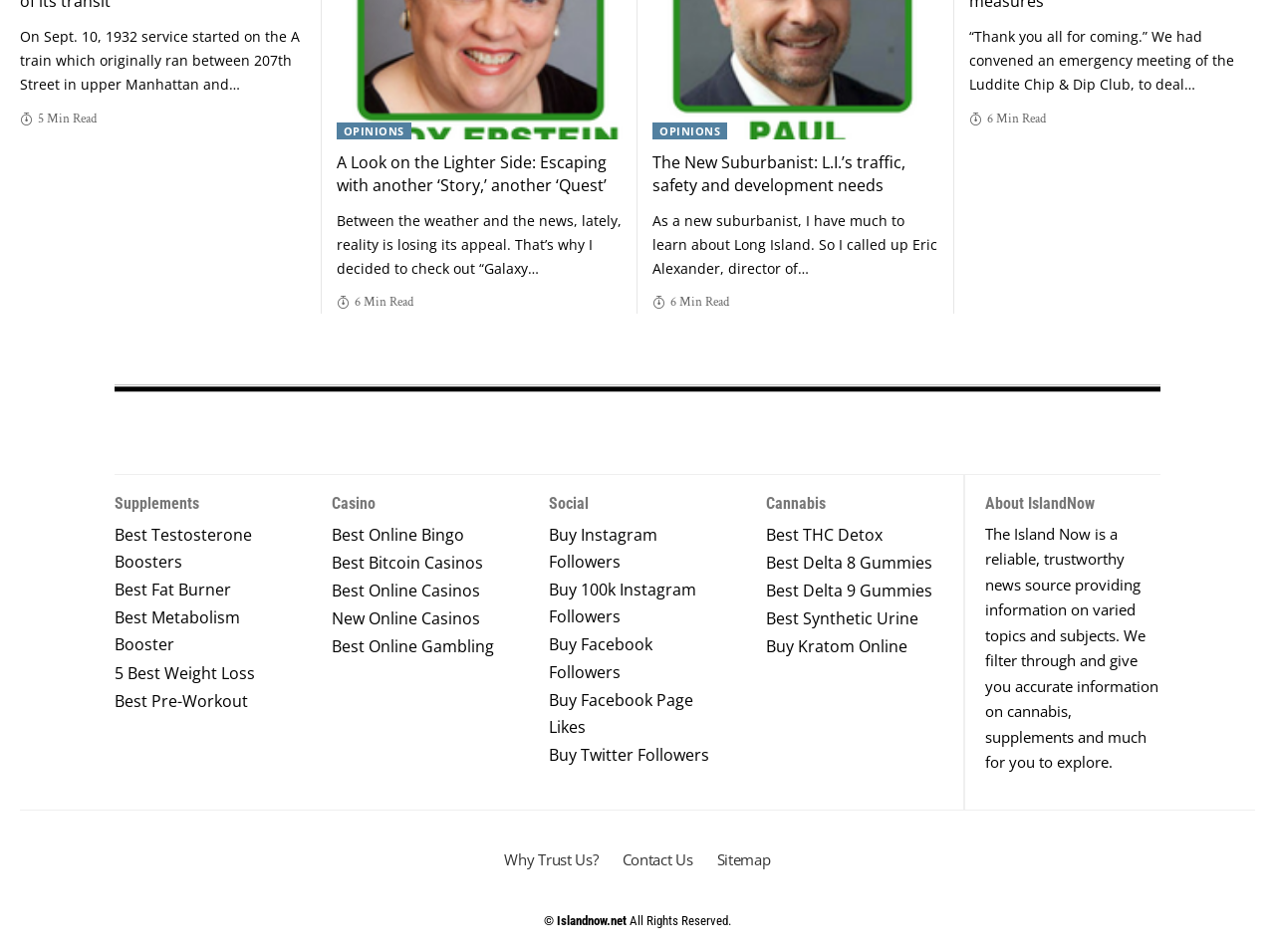Specify the bounding box coordinates of the element's region that should be clicked to achieve the following instruction: "Explore 'Supplements'". The bounding box coordinates consist of four float numbers between 0 and 1, in the format [left, top, right, bottom].

[0.09, 0.519, 0.156, 0.537]